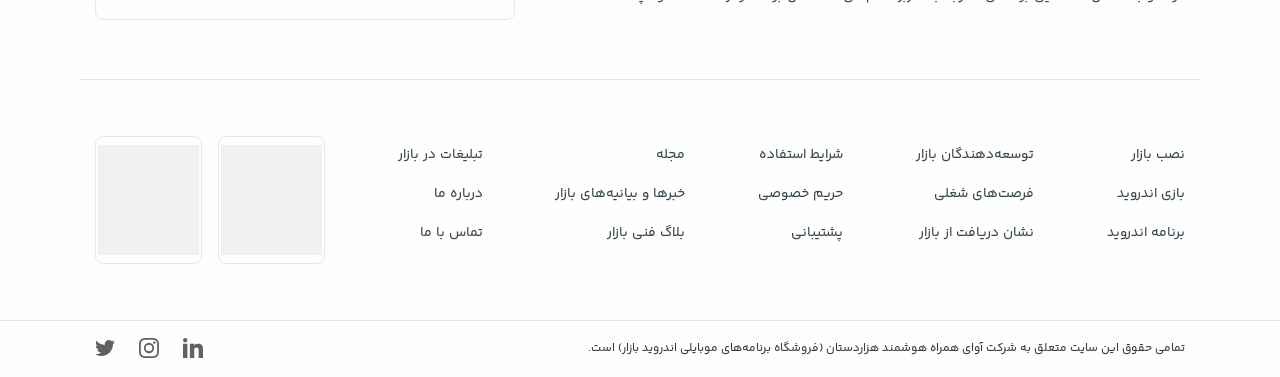Respond to the question below with a concise word or phrase:
How many links are there in the top-right section of the webpage?

9